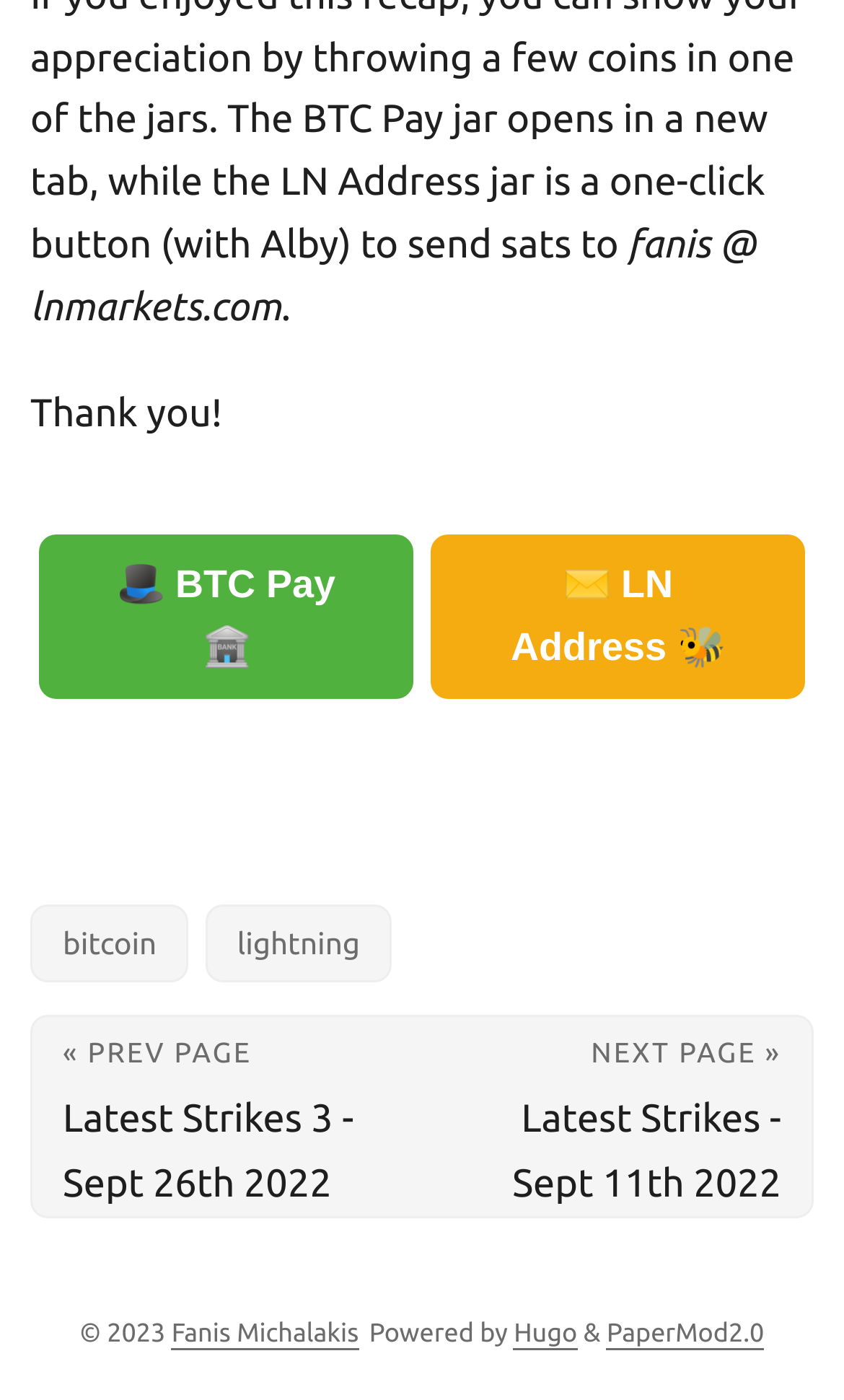Please identify the bounding box coordinates of the region to click in order to complete the given instruction: "learn more about PaperMod2.0". The coordinates should be four float numbers between 0 and 1, i.e., [left, top, right, bottom].

[0.719, 0.419, 0.906, 0.44]